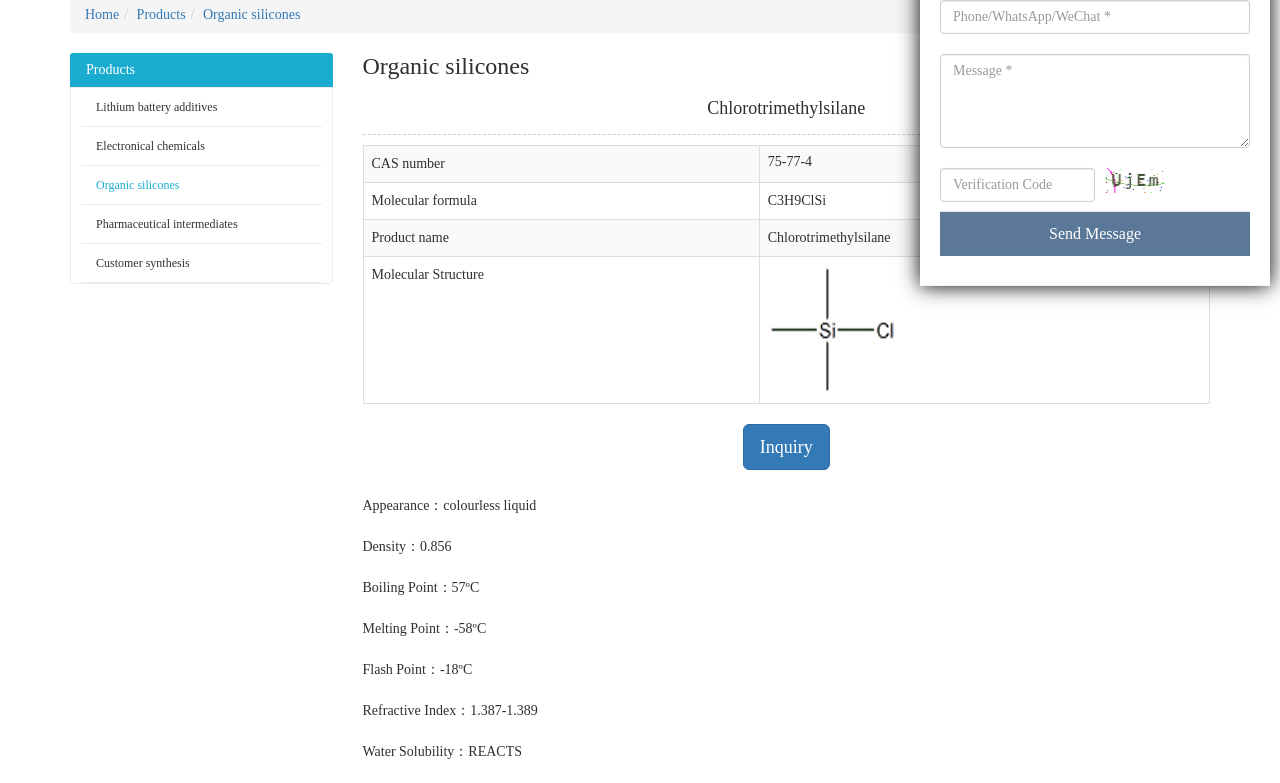Based on the element description: "name="vercode" placeholder="Verification Code"", identify the bounding box coordinates for this UI element. The coordinates must be four float numbers between 0 and 1, listed as [left, top, right, bottom].

[0.734, 0.215, 0.855, 0.258]